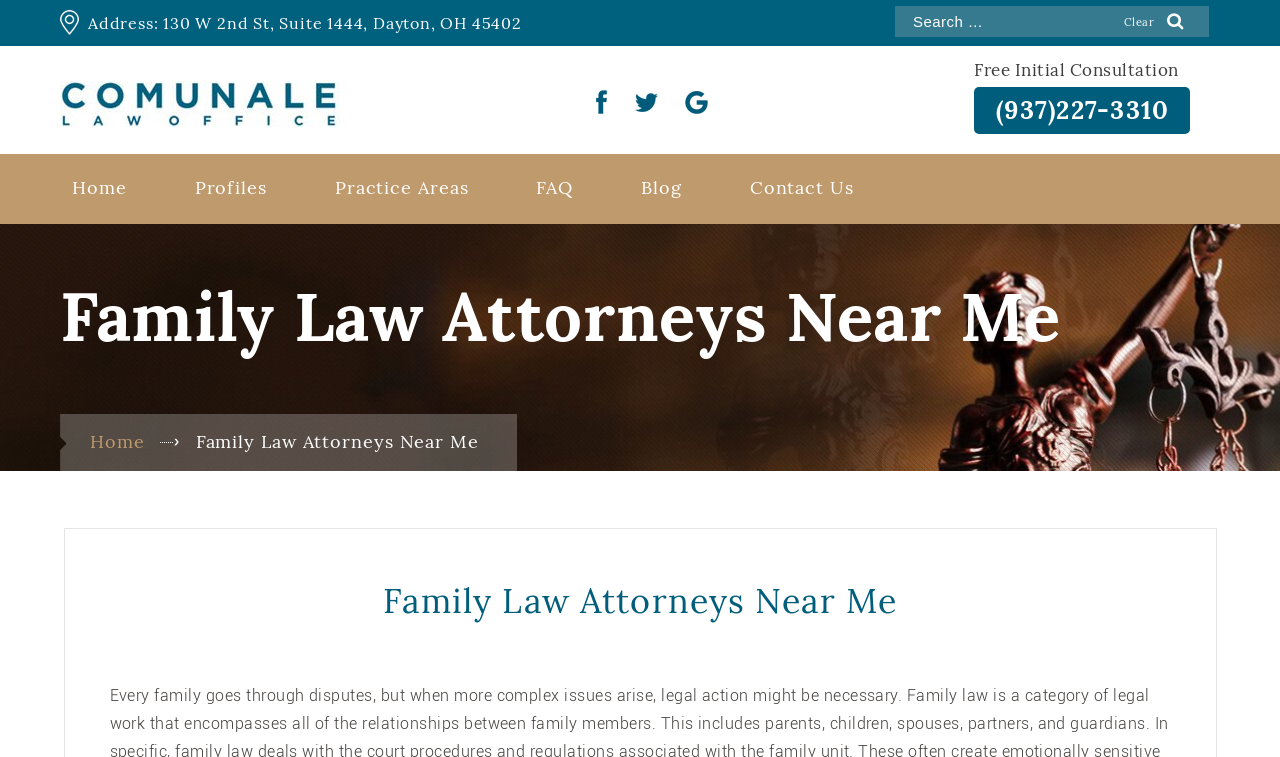Calculate the bounding box coordinates for the UI element based on the following description: "Practice Areas". Ensure the coordinates are four float numbers between 0 and 1, i.e., [left, top, right, bottom].

[0.252, 0.226, 0.375, 0.275]